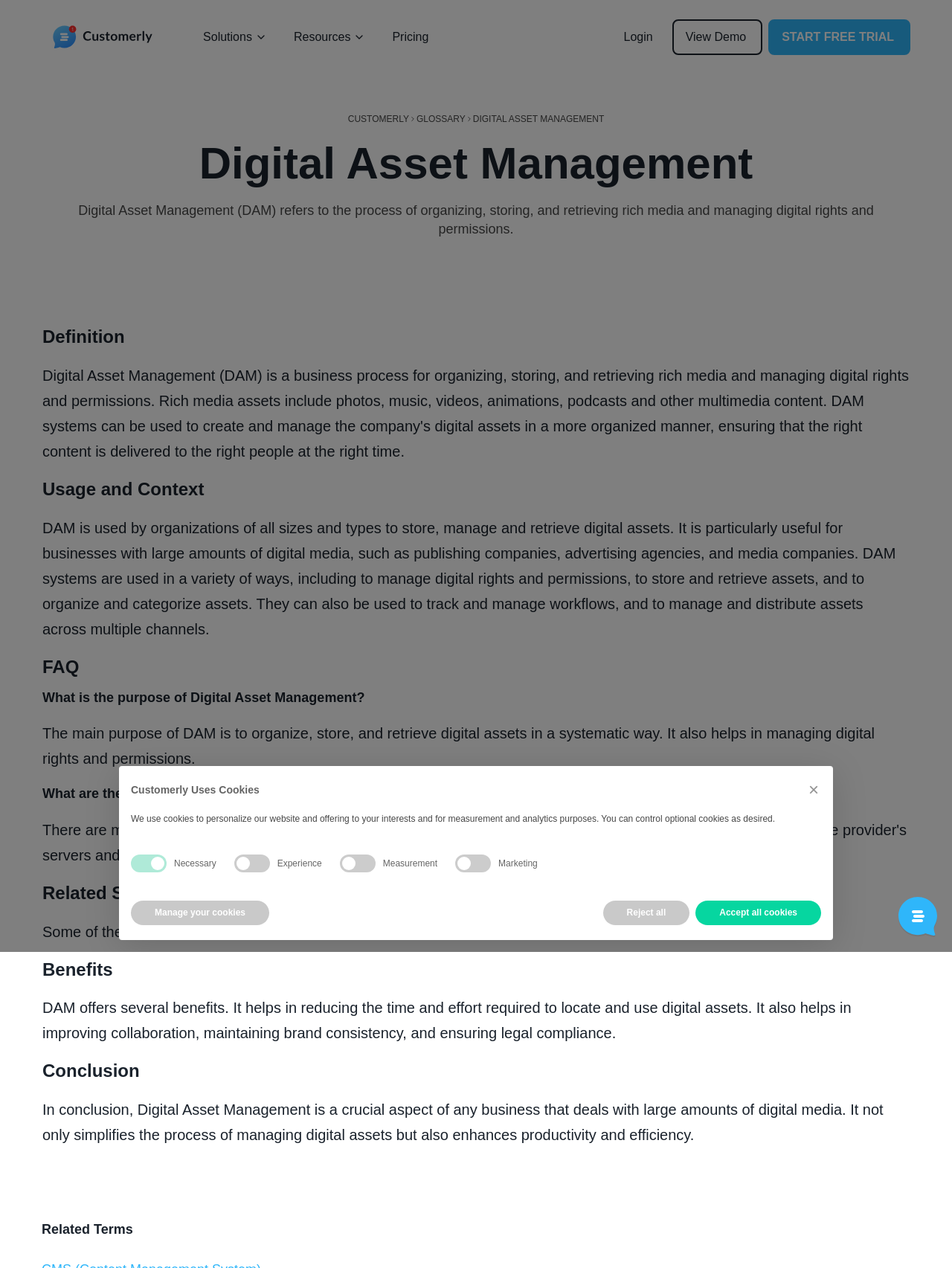Find the bounding box coordinates for the area that should be clicked to accomplish the instruction: "Click the 'Solutions' button".

[0.199, 0.018, 0.294, 0.041]